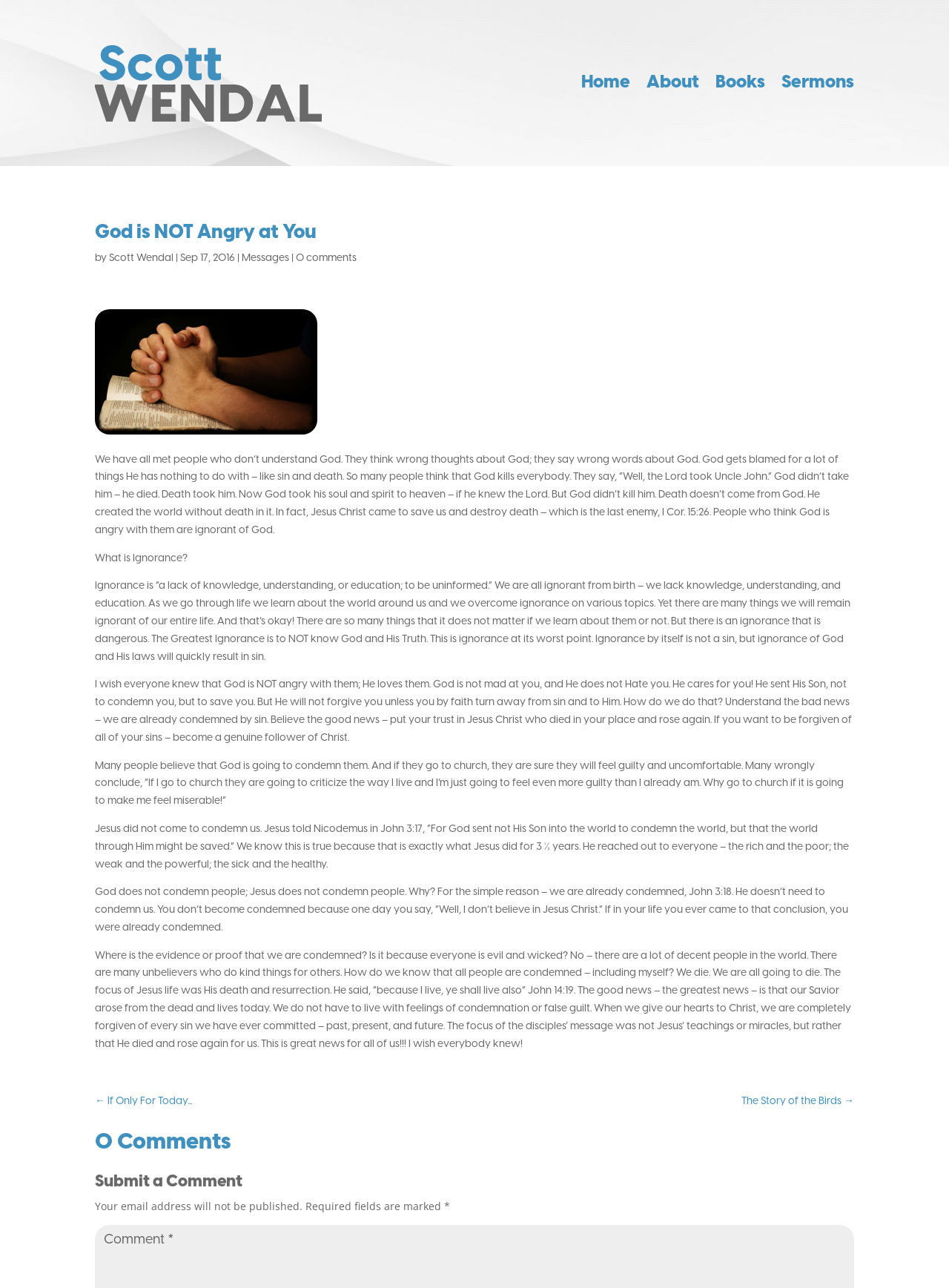Given the element description: "Scott Wendal", predict the bounding box coordinates of this UI element. The coordinates must be four float numbers between 0 and 1, given as [left, top, right, bottom].

[0.115, 0.196, 0.183, 0.205]